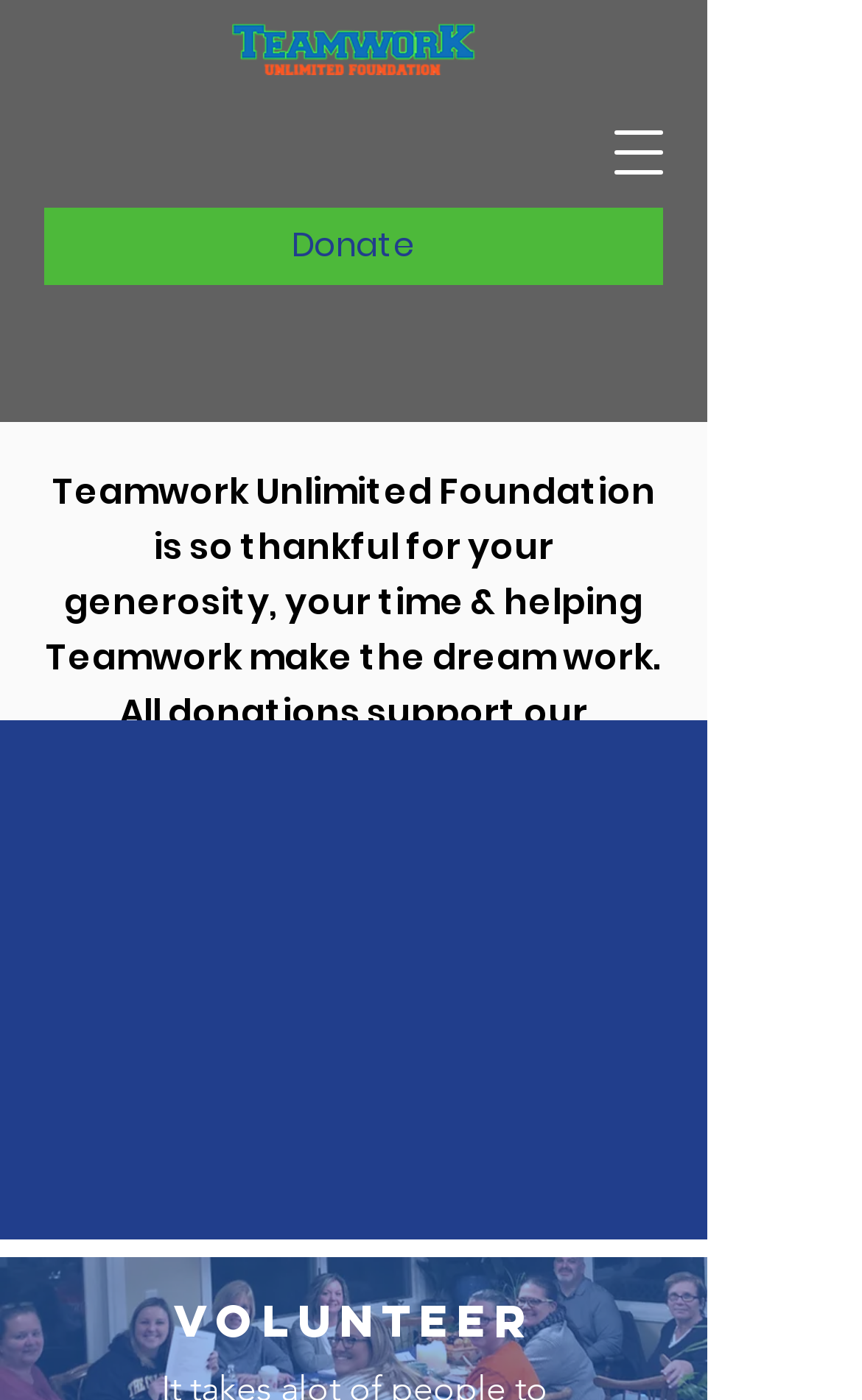Determine the bounding box for the UI element described here: "Donate".

[0.051, 0.148, 0.769, 0.204]